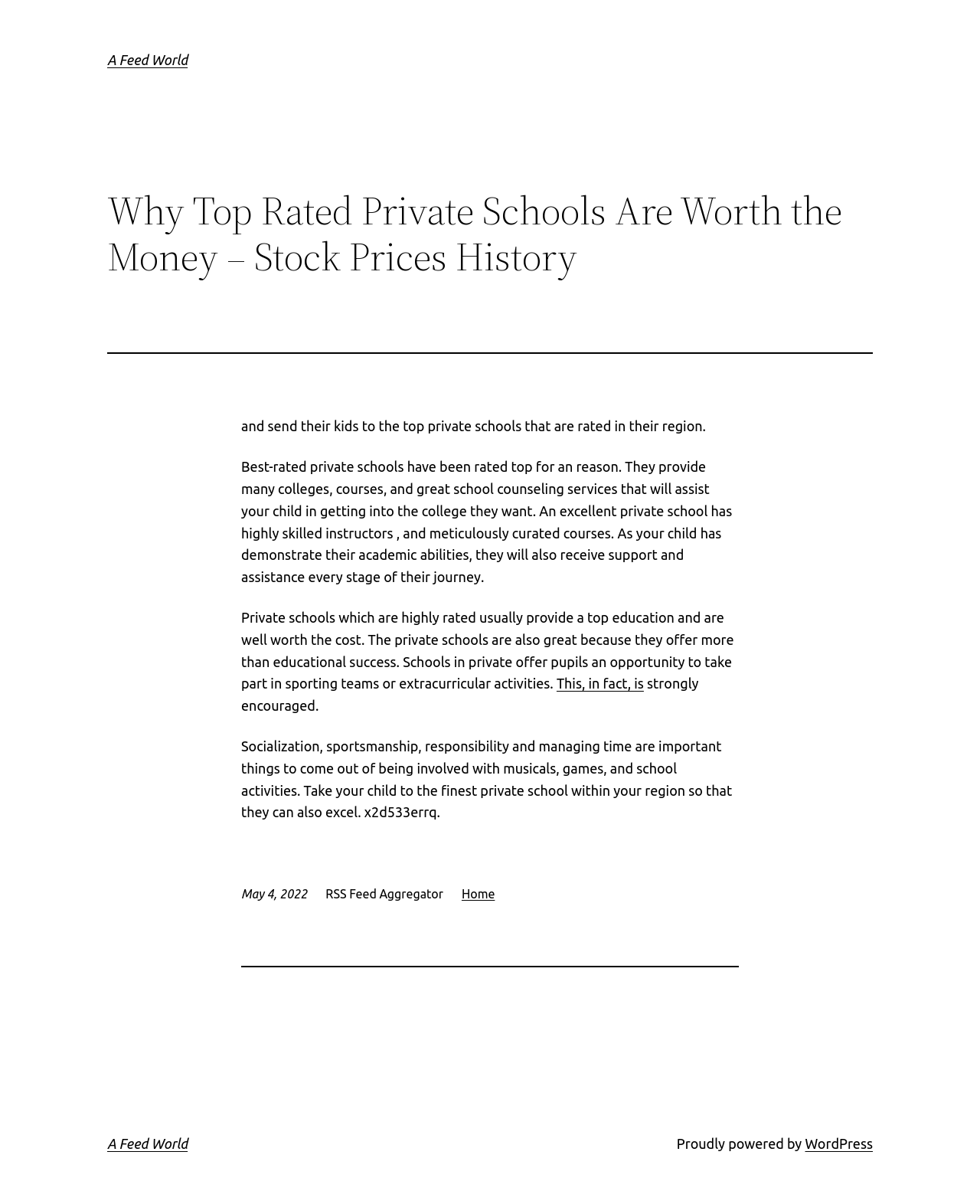Create a detailed summary of the webpage's content and design.

The webpage is about the benefits of top-rated private schools, with a focus on their worth and the advantages they provide to students. At the top, there is a heading "A Feed World" which is also a link. Below it, there is a main section that takes up most of the page. 

In the main section, there is a heading "Why Top Rated Private Schools Are Worth the Money – Stock Prices History" followed by a horizontal separator. Below the separator, there are four paragraphs of text. The first paragraph discusses how top-rated private schools provide a good education and are worth the cost. The second paragraph explains that these schools offer more than just academic success, including opportunities to participate in sports teams and extracurricular activities. The third paragraph highlights the importance of socialization, sportsmanship, and time management skills that can be developed through involvement in school activities. The fourth paragraph appears to be a conclusion, encouraging parents to send their children to the best private school in their region.

To the right of the third paragraph, there is a link "This, in fact, is". Below the fourth paragraph, there is a time stamp "May 4, 2022" and a text "RSS Feed Aggregator". Next to it, there is a link "Home". 

At the bottom of the page, there is a horizontal separator, followed by a section with a link "A Feed World", a text "Proudly powered by", and a link "WordPress".